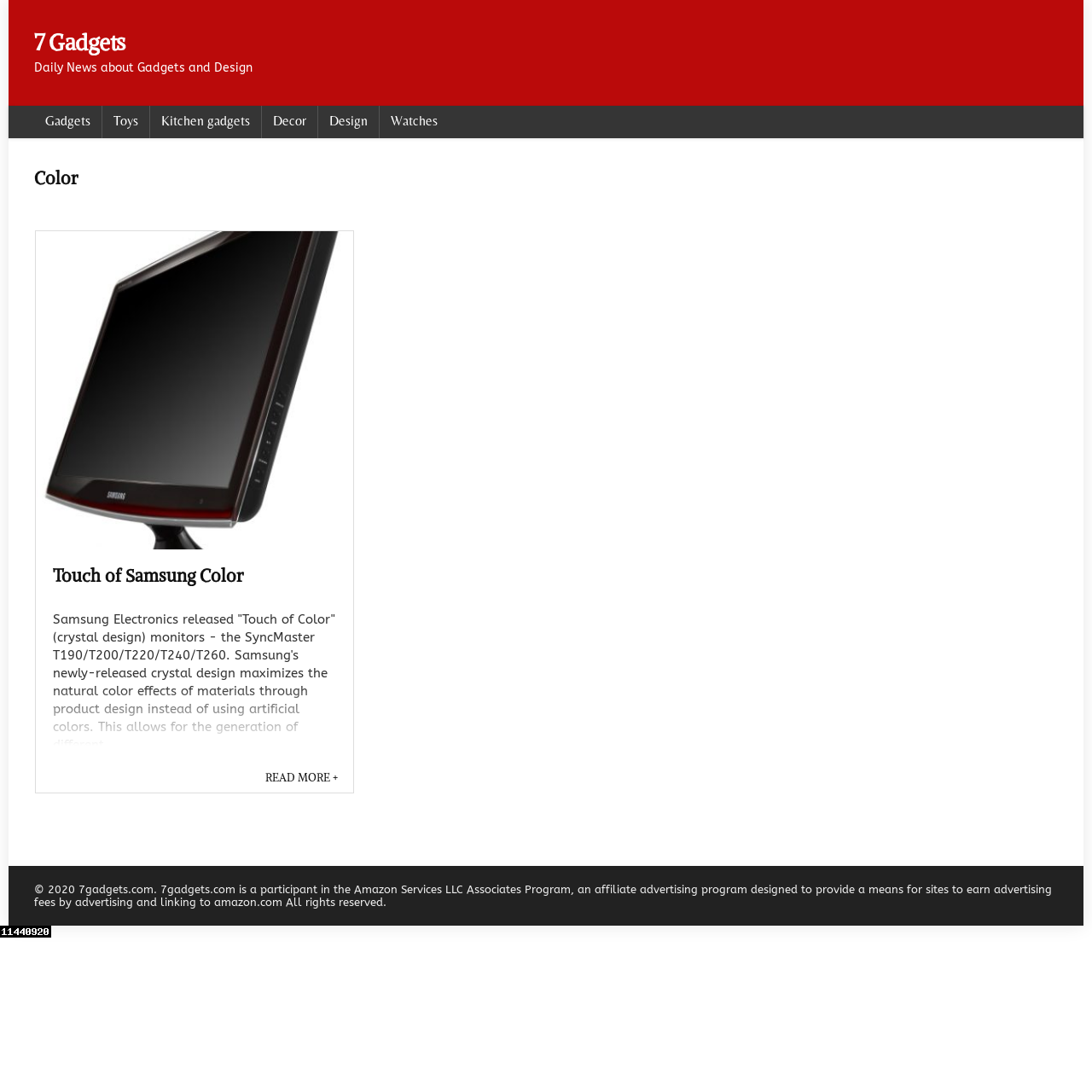Using the image as a reference, answer the following question in as much detail as possible:
How many categories are listed?

I counted the number of links under the '7 Gadgets' heading, which are 'Gadgets', 'Toys', 'Kitchen gadgets', 'Decor', 'Design', and 'Watches', totaling 6 categories.